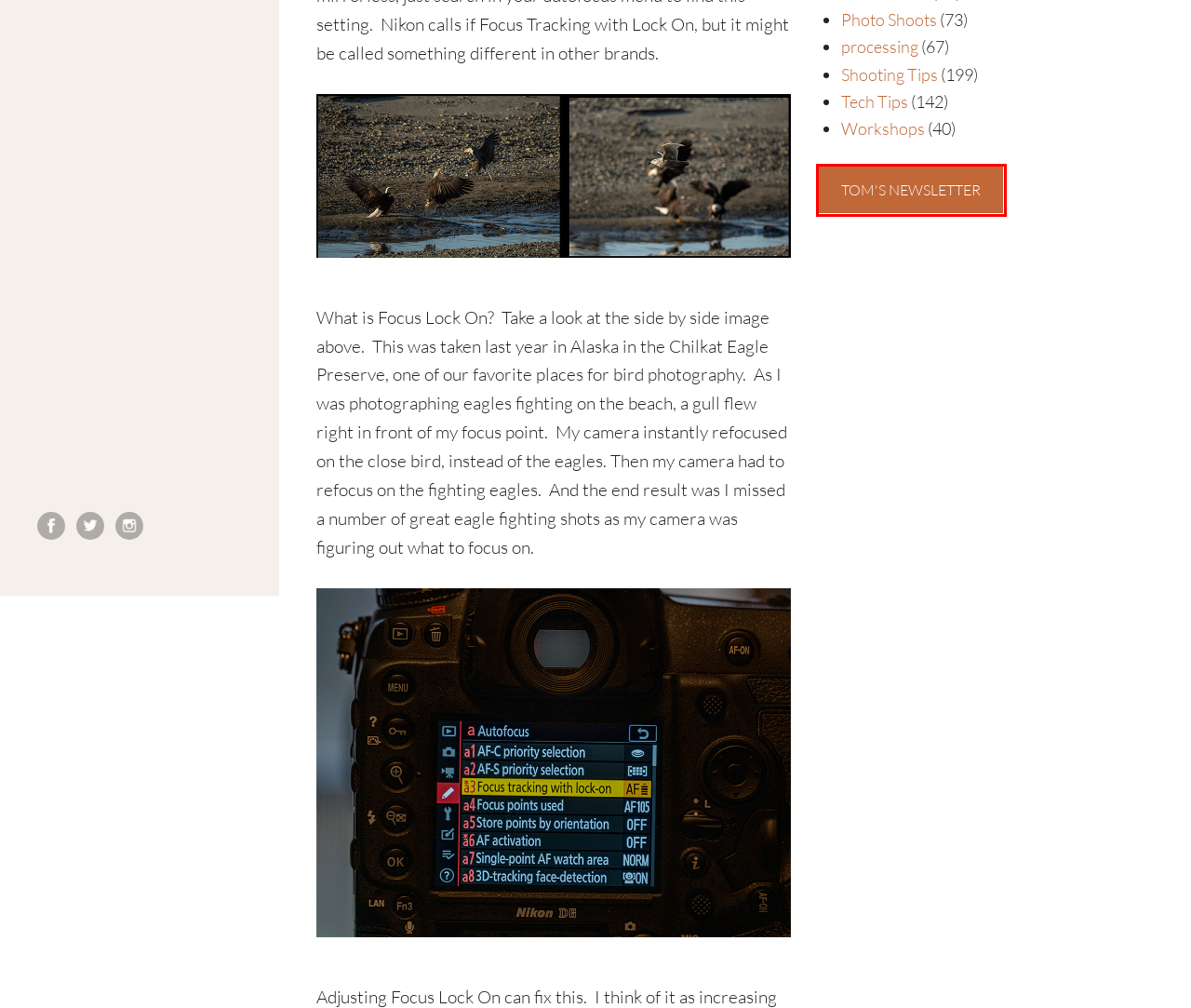Consider the screenshot of a webpage with a red bounding box around an element. Select the webpage description that best corresponds to the new page after clicking the element inside the red bounding box. Here are the candidates:
A. About Tom Bol Photography – Tom Bol Photography, LLC
B. processing – Tom Bol Photography, LLC
C. Tech Tips – Tom Bol Photography, LLC
D. Wild – Tom Bol Photography, LLC
E. Photo Shoots – Tom Bol Photography, LLC
F. Workshops – Tom Bol Photography, LLC
G. Tom Bol Photography : Sign Up to Stay in Touch
H. Blog – Tom Bol Photography, LLC

G